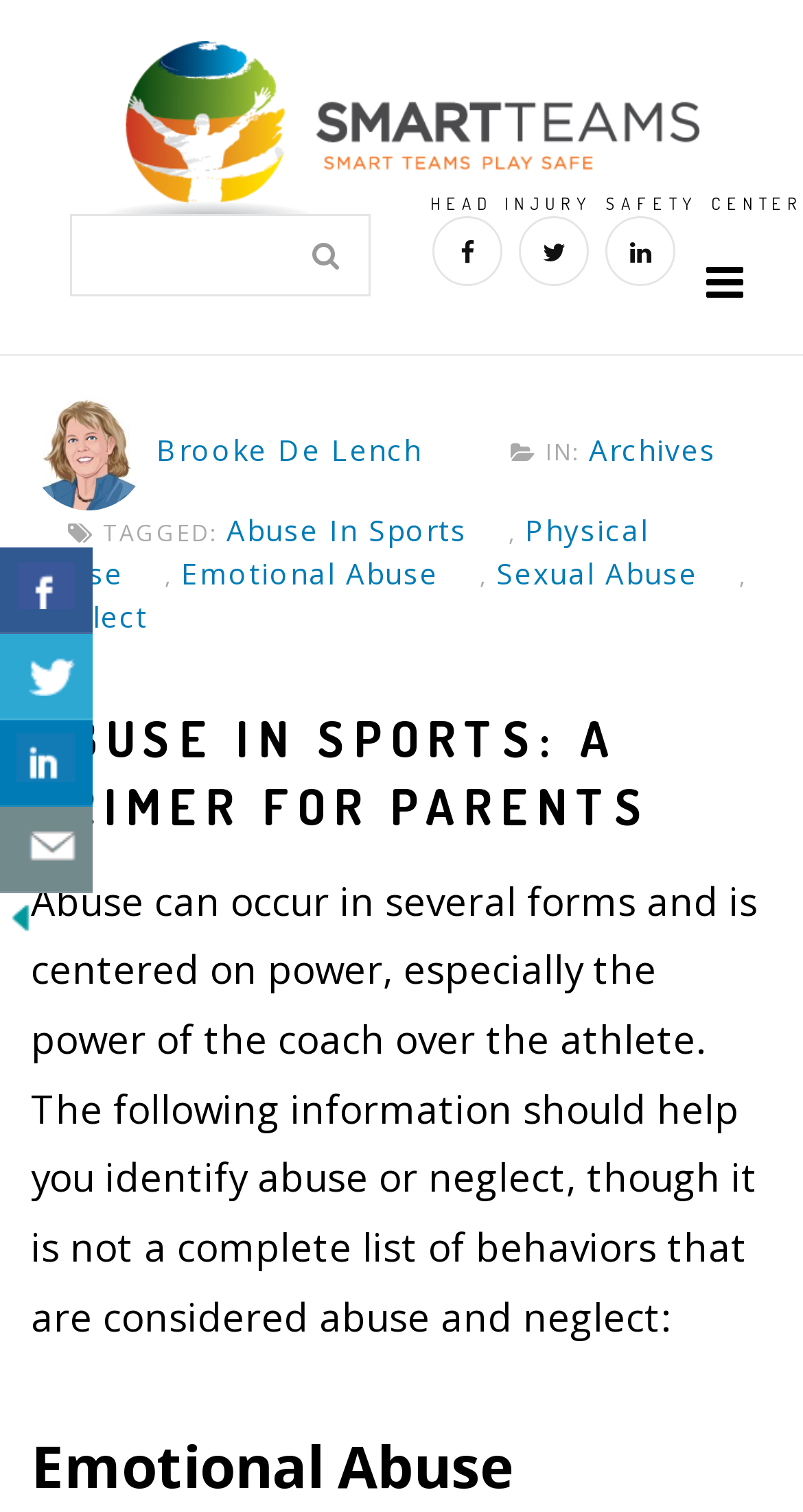Reply to the question with a brief word or phrase: What is the main theme of the webpage content?

Identifying abuse or neglect